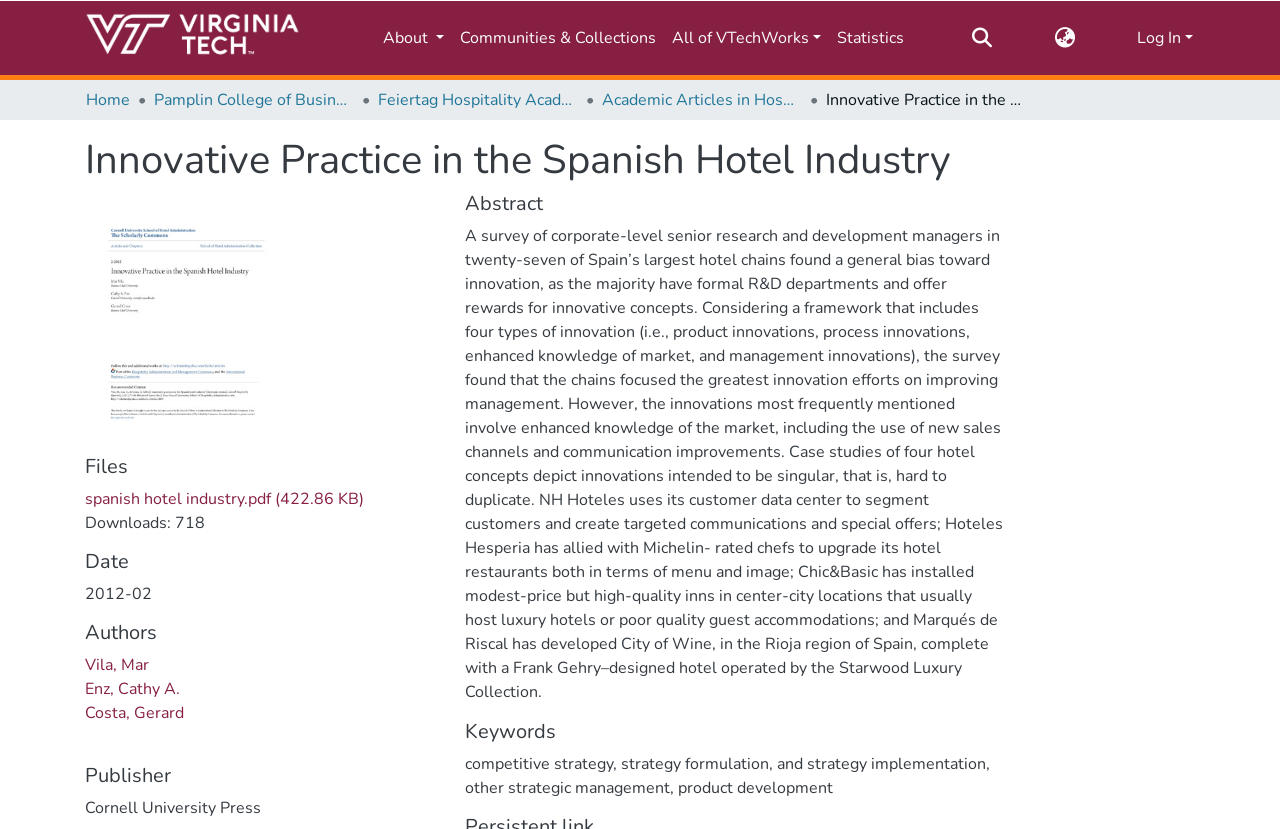Extract the main headline from the webpage and generate its text.

Innovative Practice in the Spanish Hotel Industry